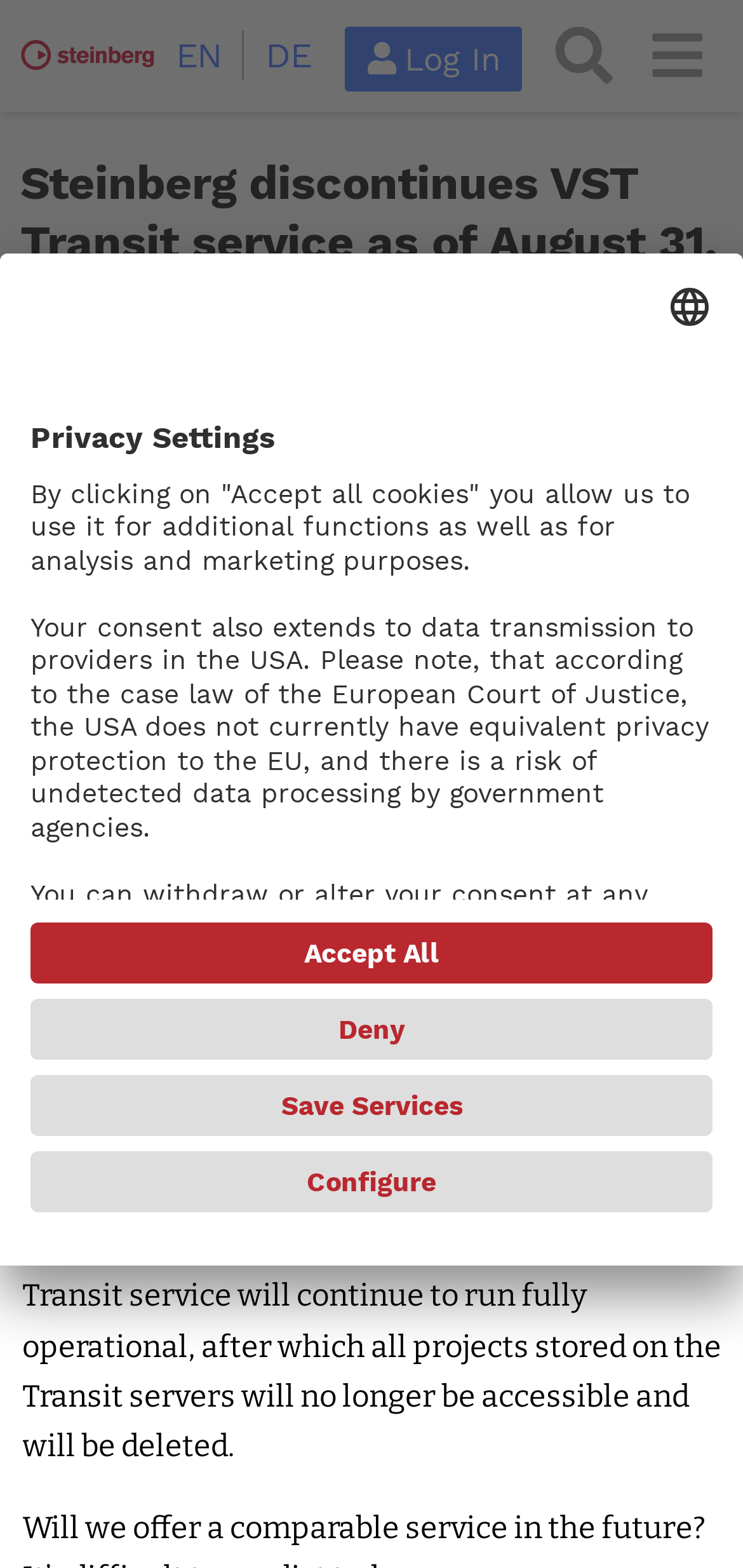Answer briefly with one word or phrase:
What is the name of the forum?

Steinberg Forums